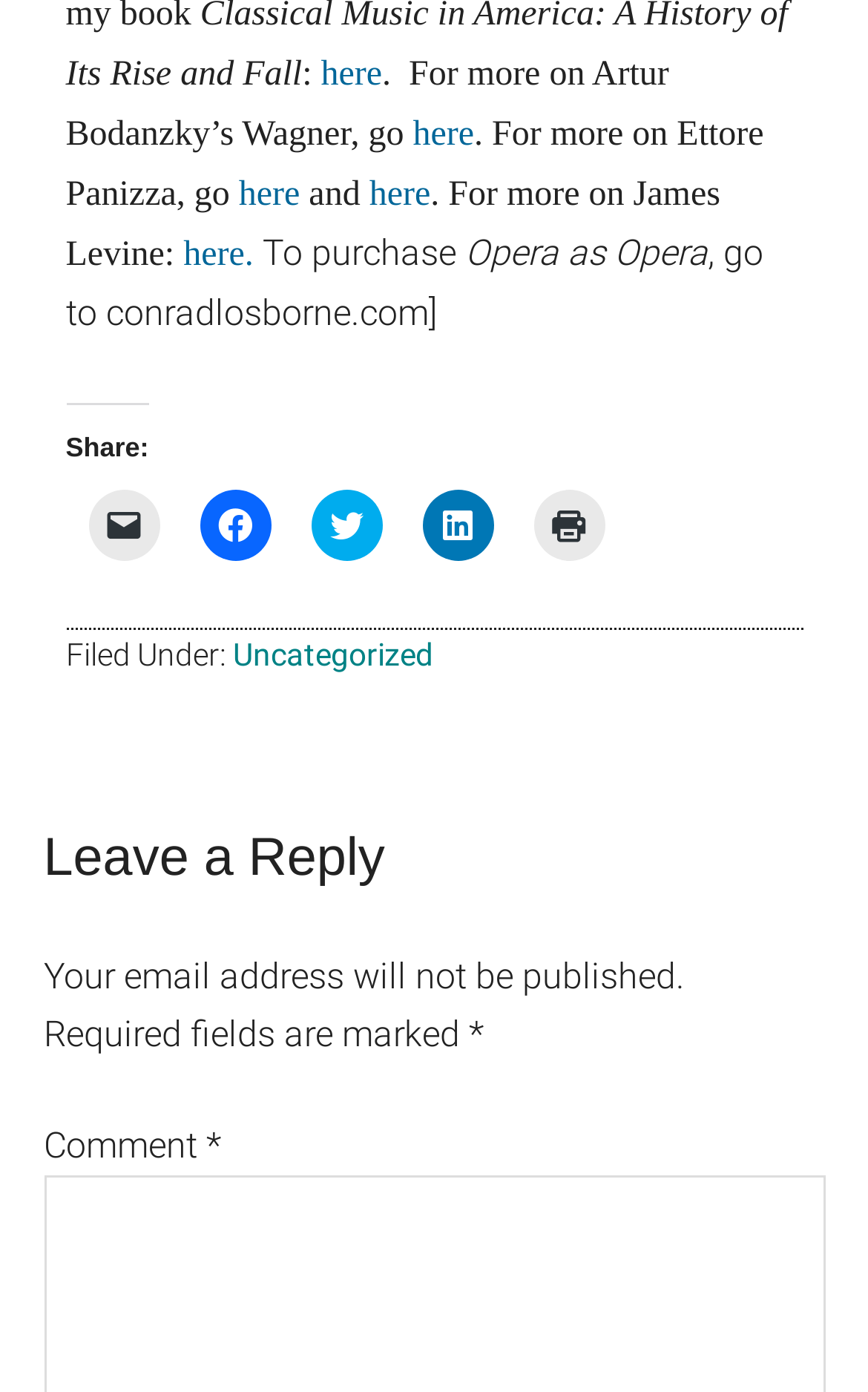Please identify the bounding box coordinates of the clickable region that I should interact with to perform the following instruction: "Click to share on Twitter". The coordinates should be expressed as four float numbers between 0 and 1, i.e., [left, top, right, bottom].

[0.358, 0.352, 0.44, 0.403]